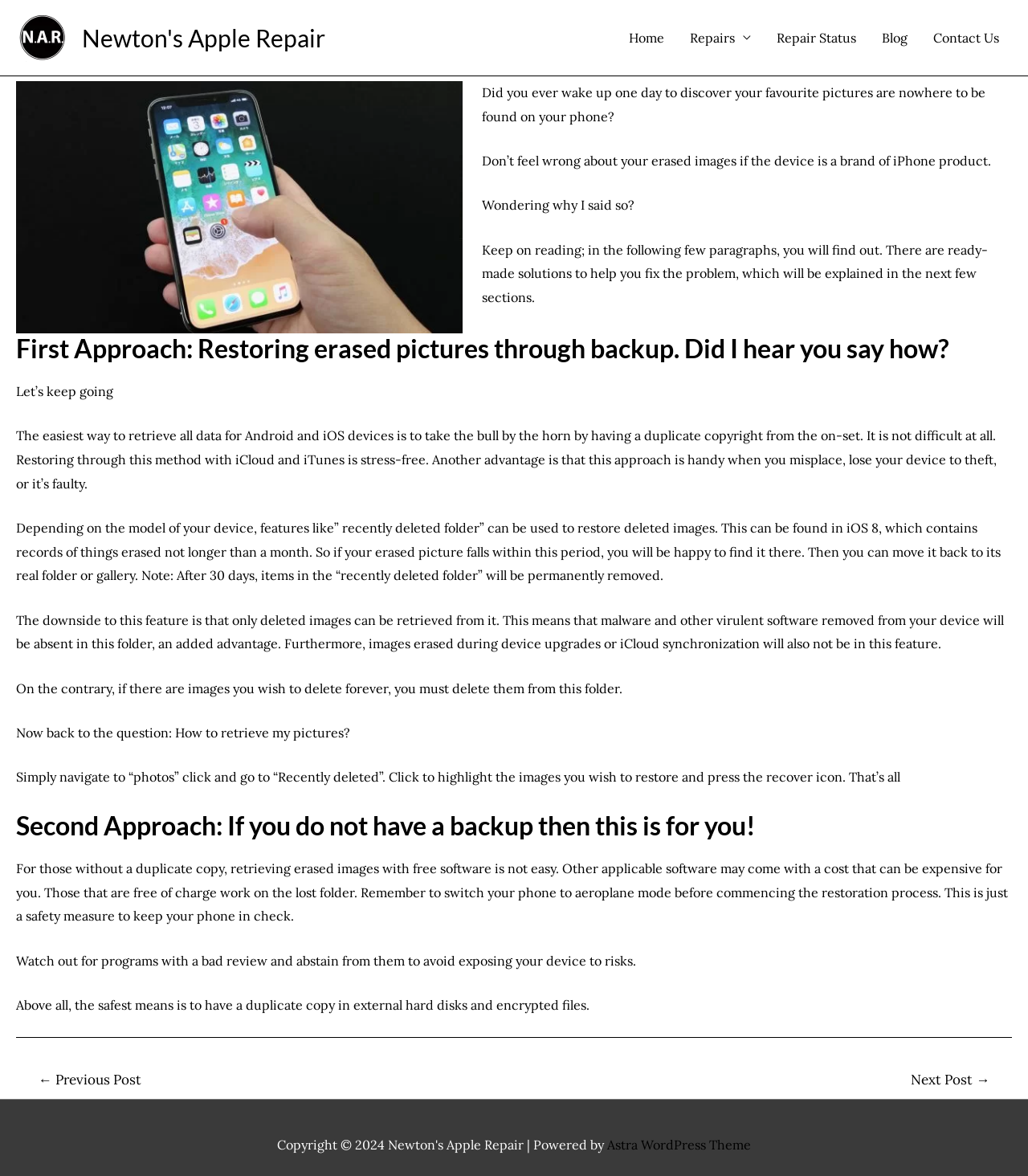Generate a comprehensive description of the contents of the webpage.

This webpage is about retrieving deleted images from an iPhone. At the top, there is a small image of an Apple Mac and a link to "Newton's Apple Repair". Below this, there is a navigation menu with links to "Home", "Repairs", "Repair Status", "Blog", and "Contact Us". 

The main content of the webpage is an article with a heading "SUREFIRE WAYS RETRIEVE BACK IMAGES DELETED FROM IPHONE". The article starts with a question, "Did you ever wake up one day to discover your favorite pictures are nowhere to be found on your phone?" and then explains that if the device is an iPhone, there are solutions to fix the problem.

The article is divided into two approaches to retrieve deleted images. The first approach is through restoring from a backup, which is explained in detail. This method is stress-free and handy in case the device is lost, stolen, or faulty. The article also mentions that some iPhone models have a "recently deleted folder" that can be used to restore deleted images within a month.

The second approach is for those without a backup, which involves using free software to retrieve deleted images. The article warns against using programs with bad reviews and advises to have a duplicate copy of files in external hard disks and encrypted files for safety.

At the bottom of the webpage, there is a navigation menu for posts with links to the previous and next posts. There is also a copyright notice and a mention of the WordPress theme used to power the website.